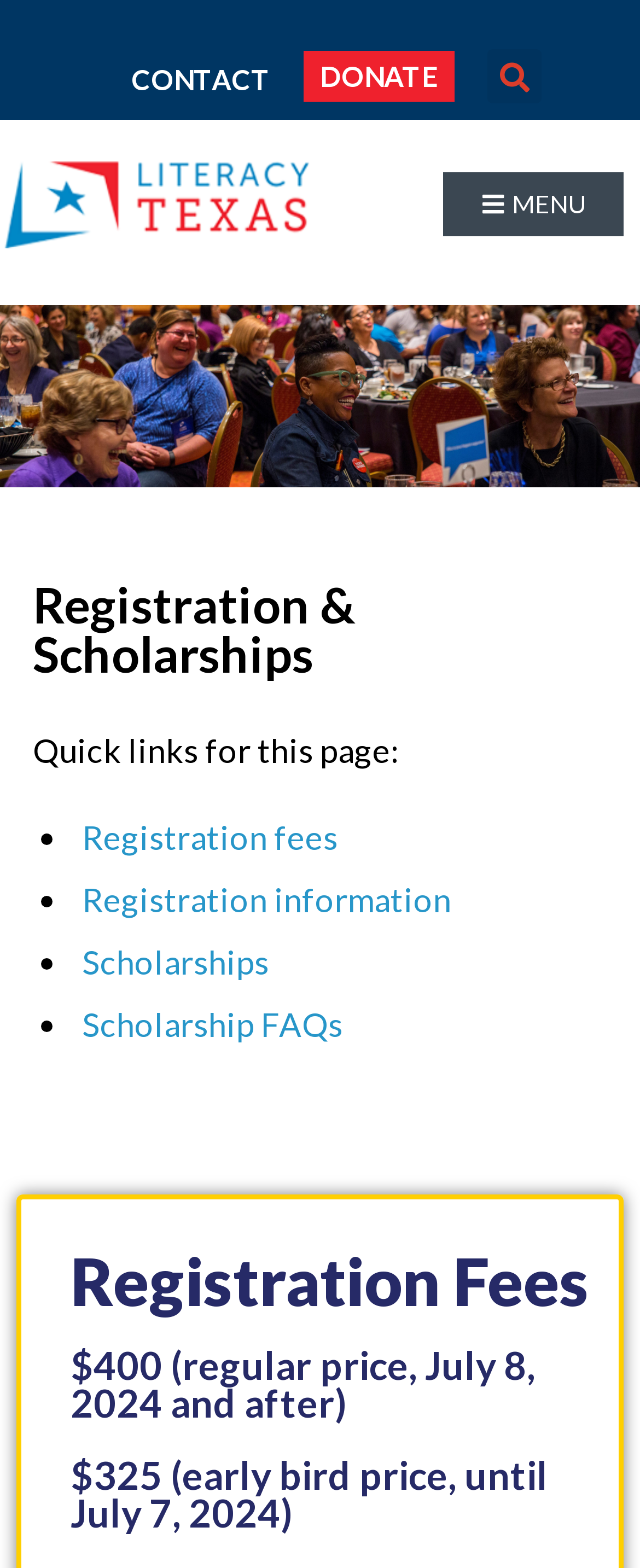Provide a brief response to the question below using one word or phrase:
How many navigation links are in the top menu?

3